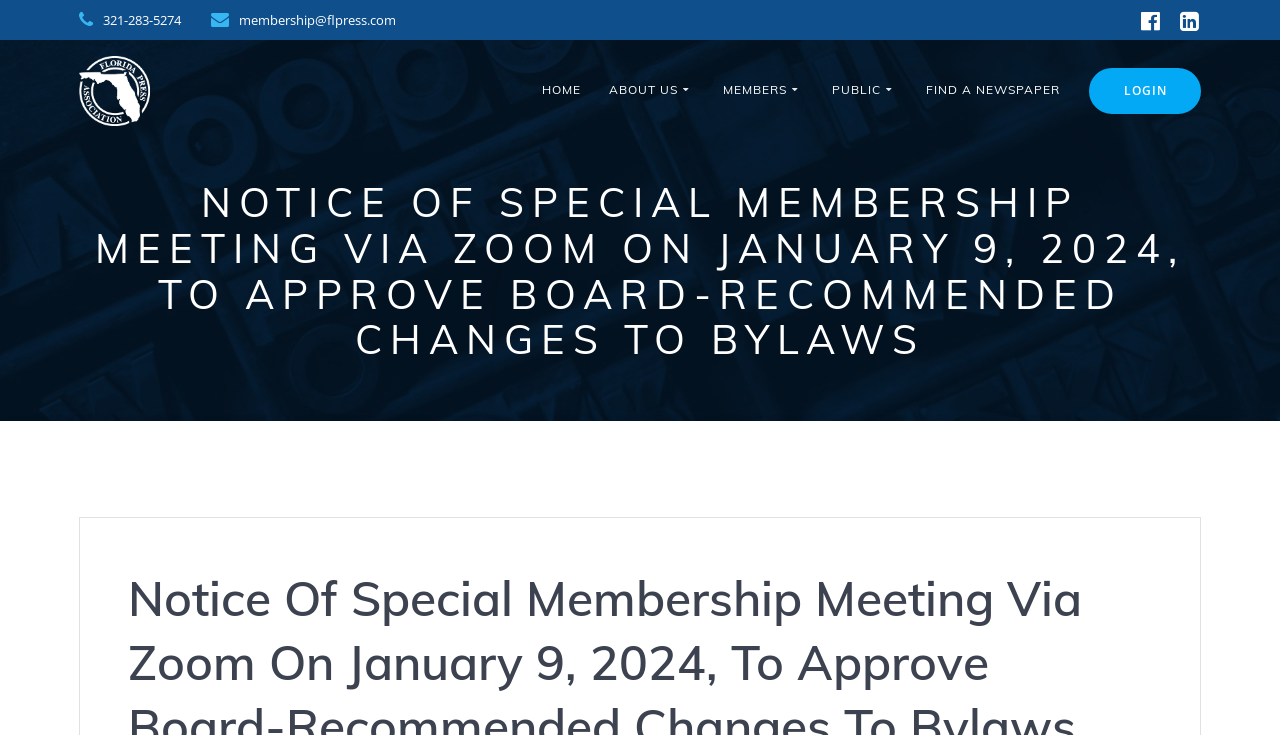Can you determine the bounding box coordinates of the area that needs to be clicked to fulfill the following instruction: "Find a newspaper"?

[0.724, 0.109, 0.828, 0.139]